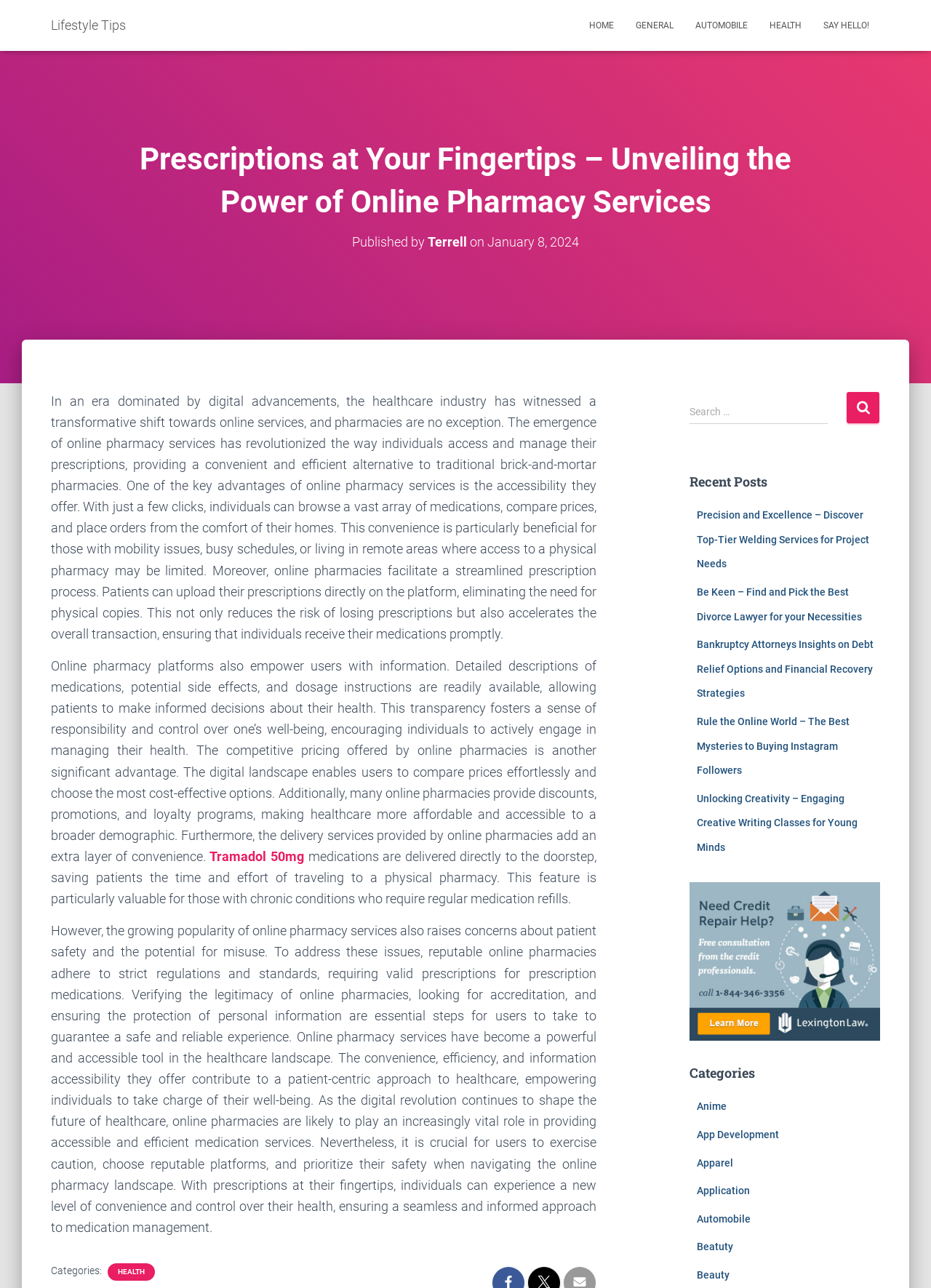Carefully examine the image and provide an in-depth answer to the question: What can users find on the webpage?

The webpage appears to have a section for recent posts, which lists several article titles, and a section for categories, which lists various topics such as health, automobile, and beauty. These sections suggest that the webpage is a blog or online publication that covers a range of topics.